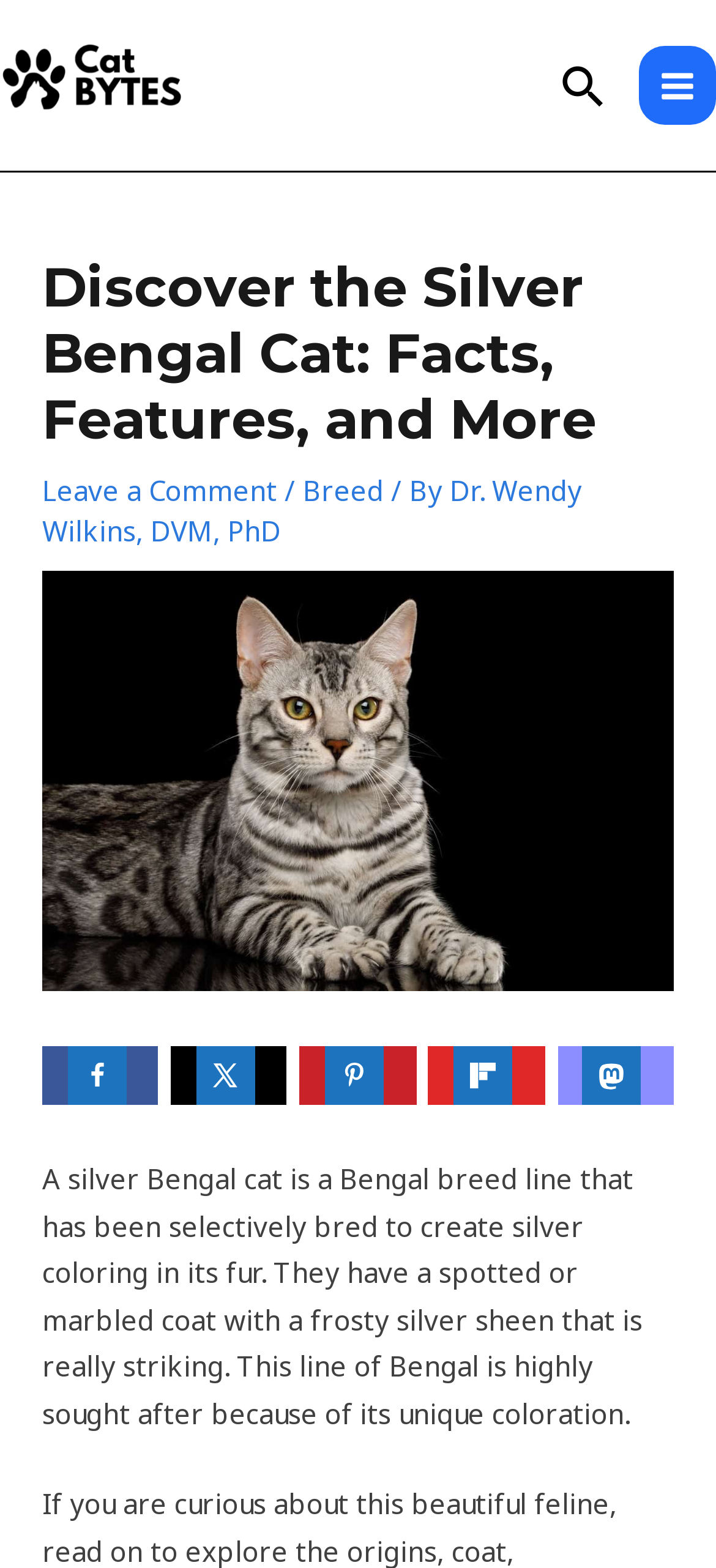Can you show the bounding box coordinates of the region to click on to complete the task described in the instruction: "click the first link"?

None